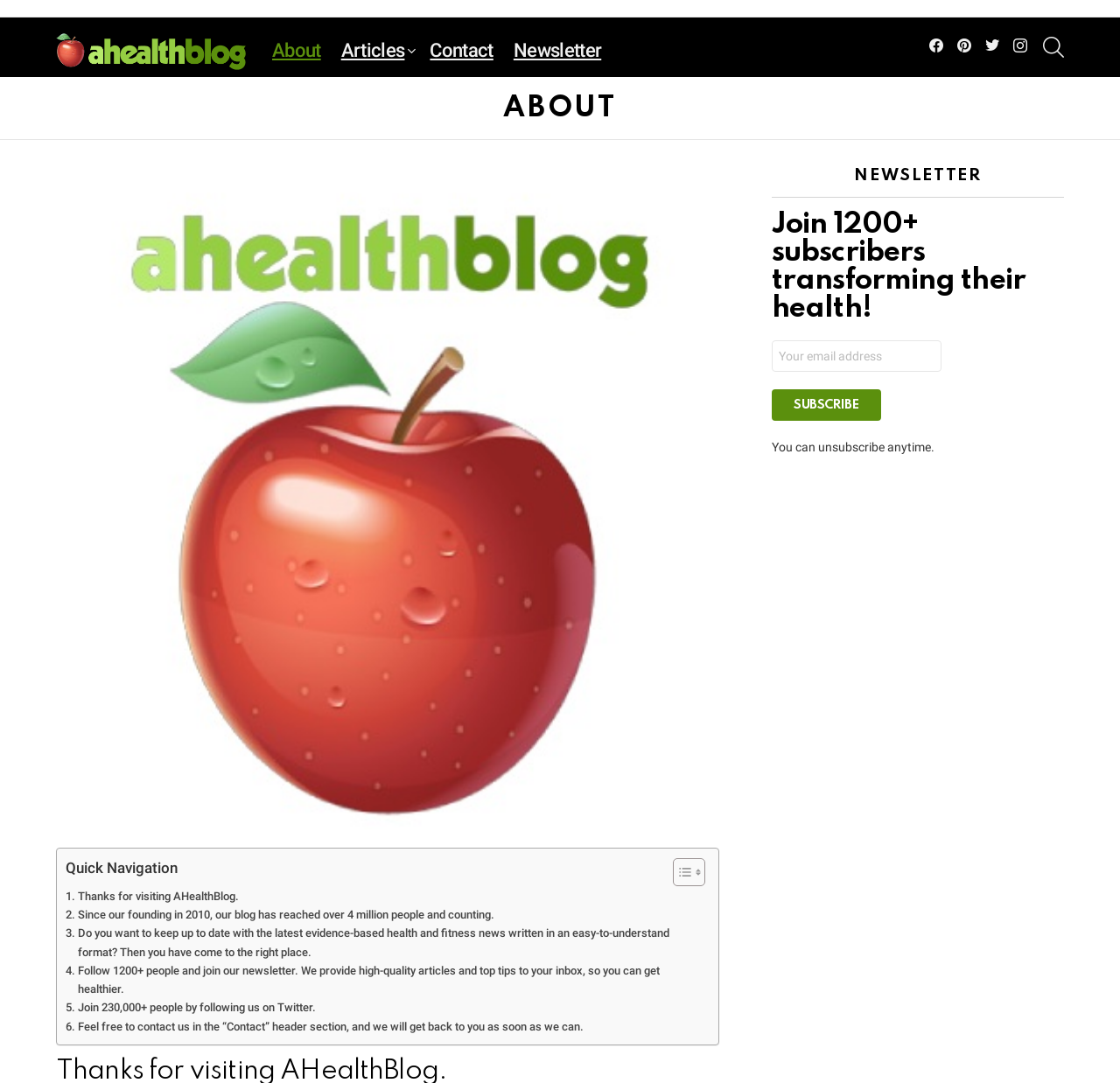Please indicate the bounding box coordinates of the element's region to be clicked to achieve the instruction: "Toggle the table of content". Provide the coordinates as four float numbers between 0 and 1, i.e., [left, top, right, bottom].

[0.589, 0.791, 0.626, 0.819]